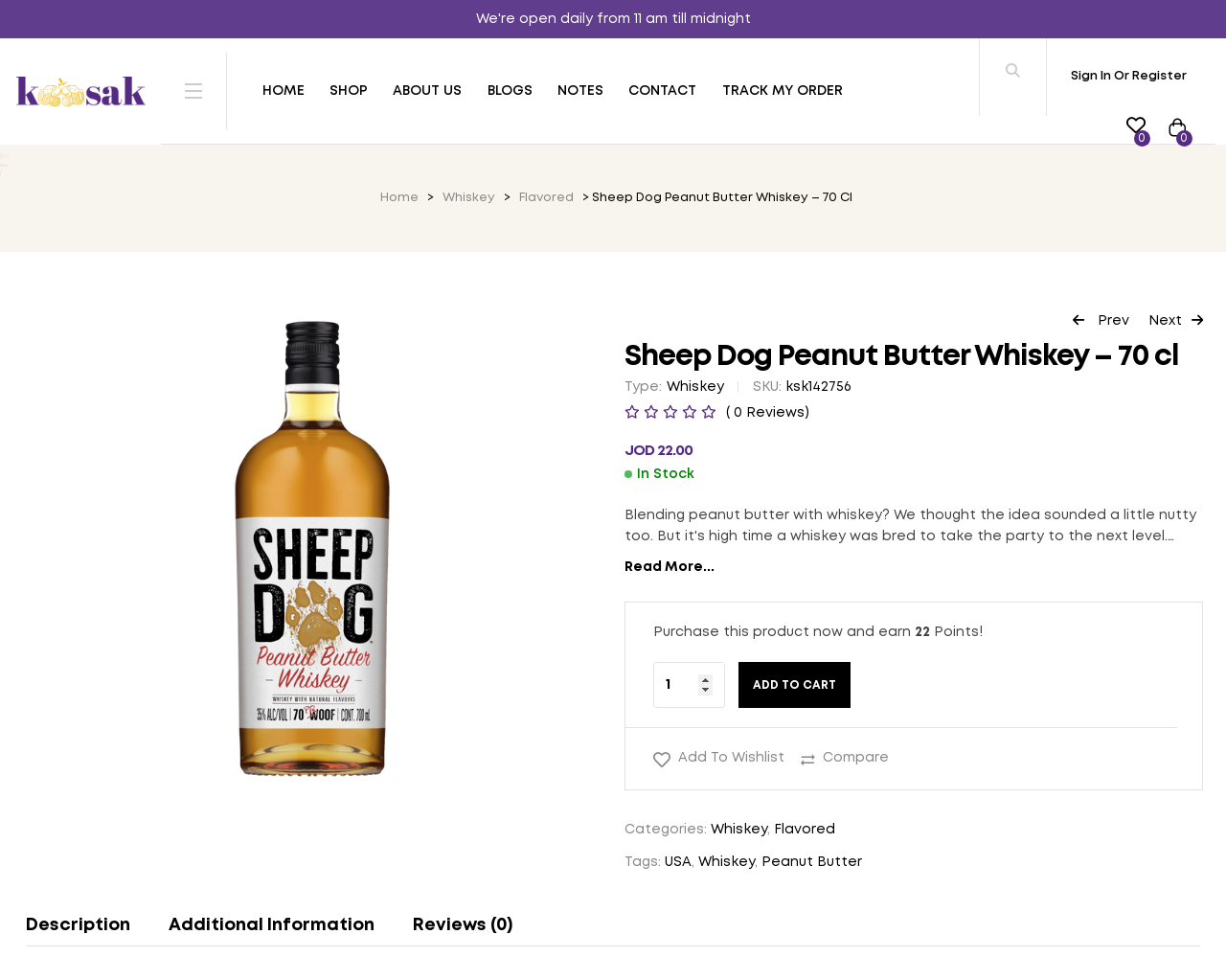Please identify the bounding box coordinates of where to click in order to follow the instruction: "Click the 'HOME' link".

[0.214, 0.054, 0.248, 0.132]